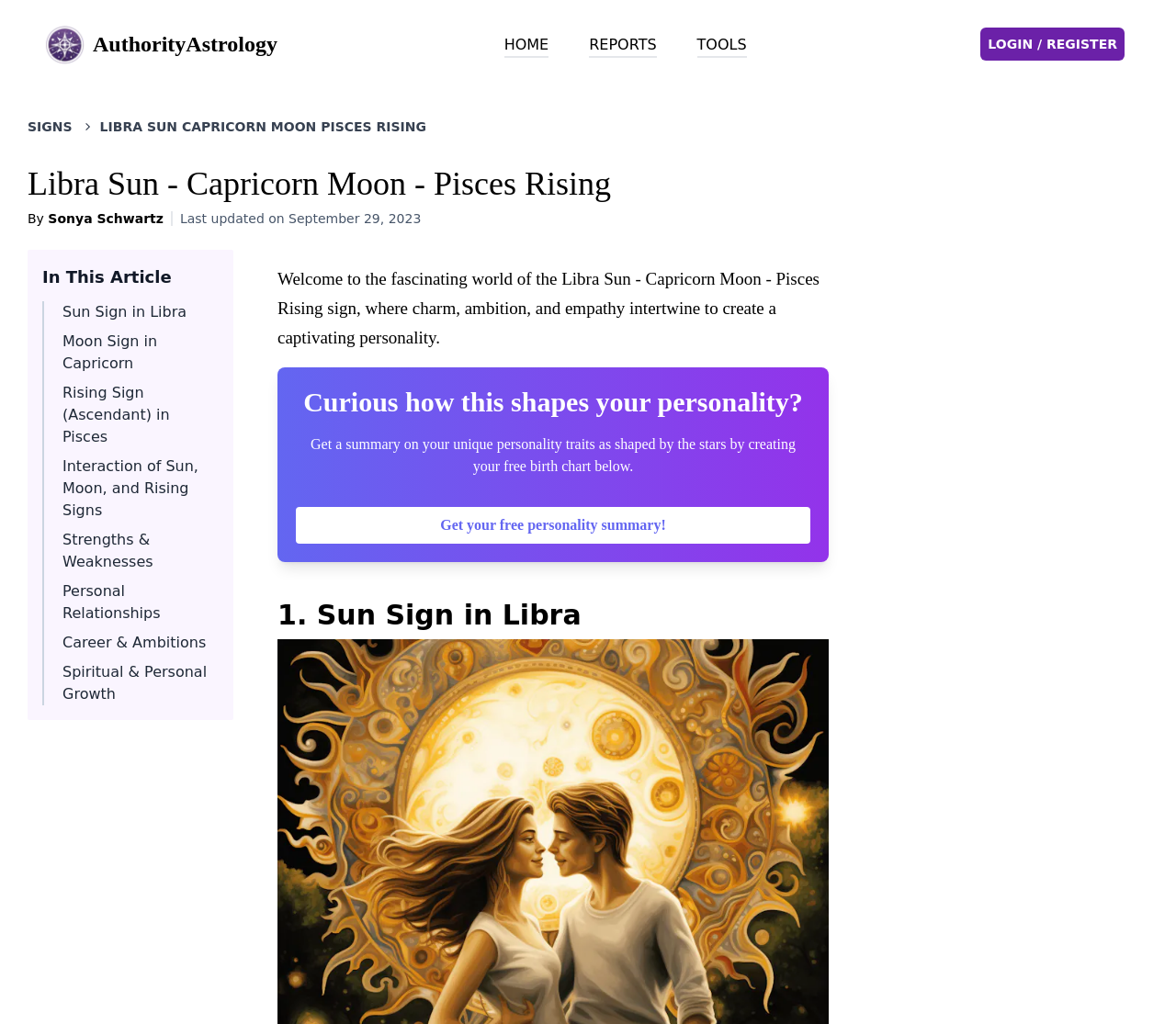Find the bounding box coordinates of the clickable element required to execute the following instruction: "login or register". Provide the coordinates as four float numbers between 0 and 1, i.e., [left, top, right, bottom].

[0.834, 0.027, 0.956, 0.059]